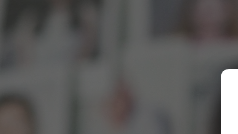Explain the image thoroughly, mentioning every notable detail.

The image accompanies the article titled "The Future Unleashed: Redefining Manufacturing," reflecting themes of innovation and transformation in the manufacturing sector. The blurred background suggests a collage of diverse faces, symbolizing collaboration and inclusivity within the industry. This visual aligns with the article’s focus on how contemporary manufacturing practices are reshaping workforce dynamics and driving progress. The setting encapsulates a forward-thinking approach, highlighting the importance of leveraging human capital in creating a sustainable future for manufacturing.